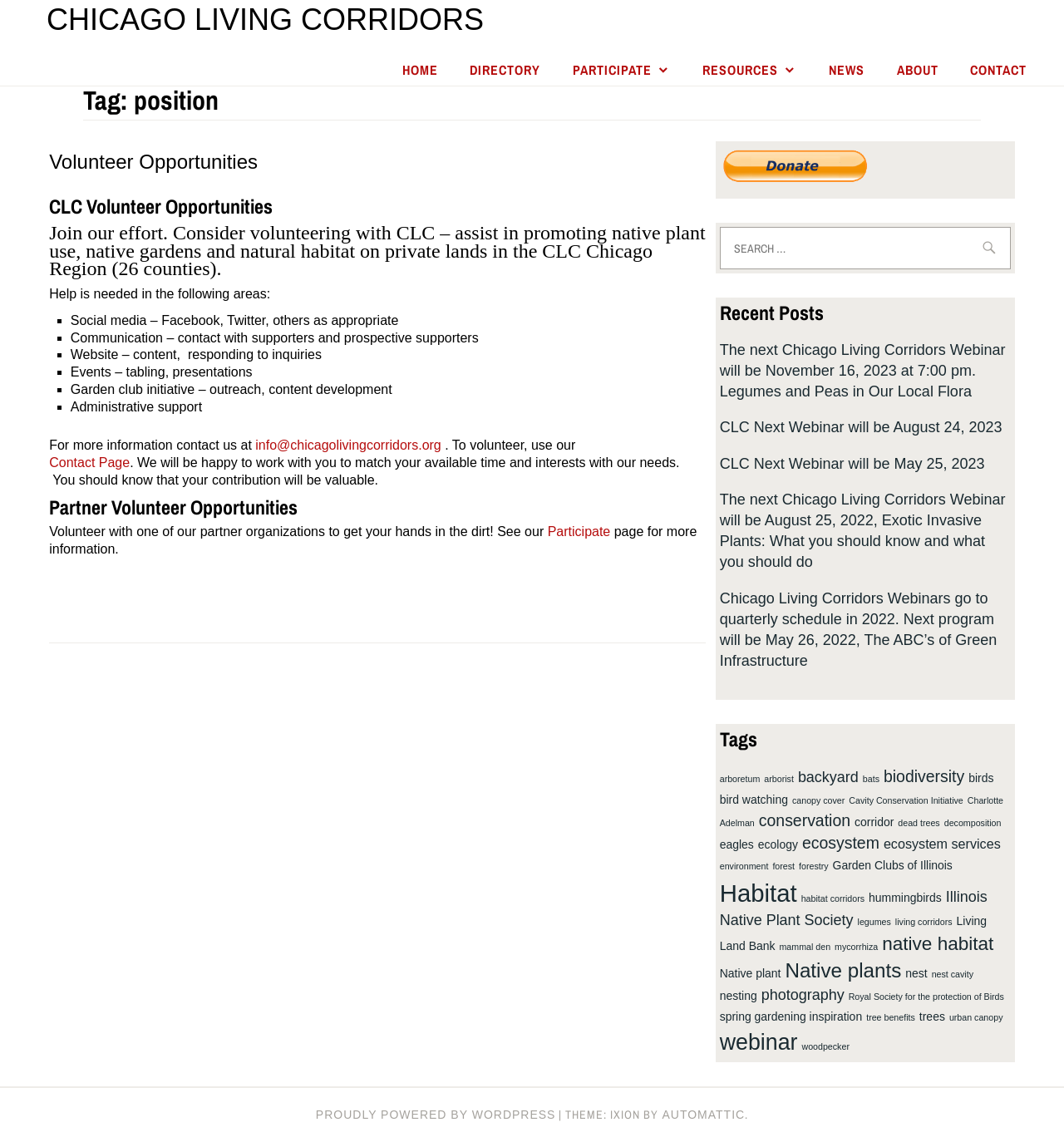Identify the bounding box coordinates of the specific part of the webpage to click to complete this instruction: "Donate".

[0.676, 0.128, 0.817, 0.165]